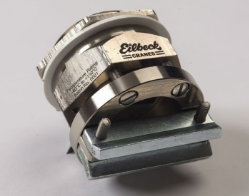What type of finish does the metallic body of the cable gland have?
Please answer the question with as much detail and depth as you can.

The caption describes the metallic body of the cable gland as showcasing a polished finish, which suggests that the surface of the gland has been smoothed and refined to a high shine.